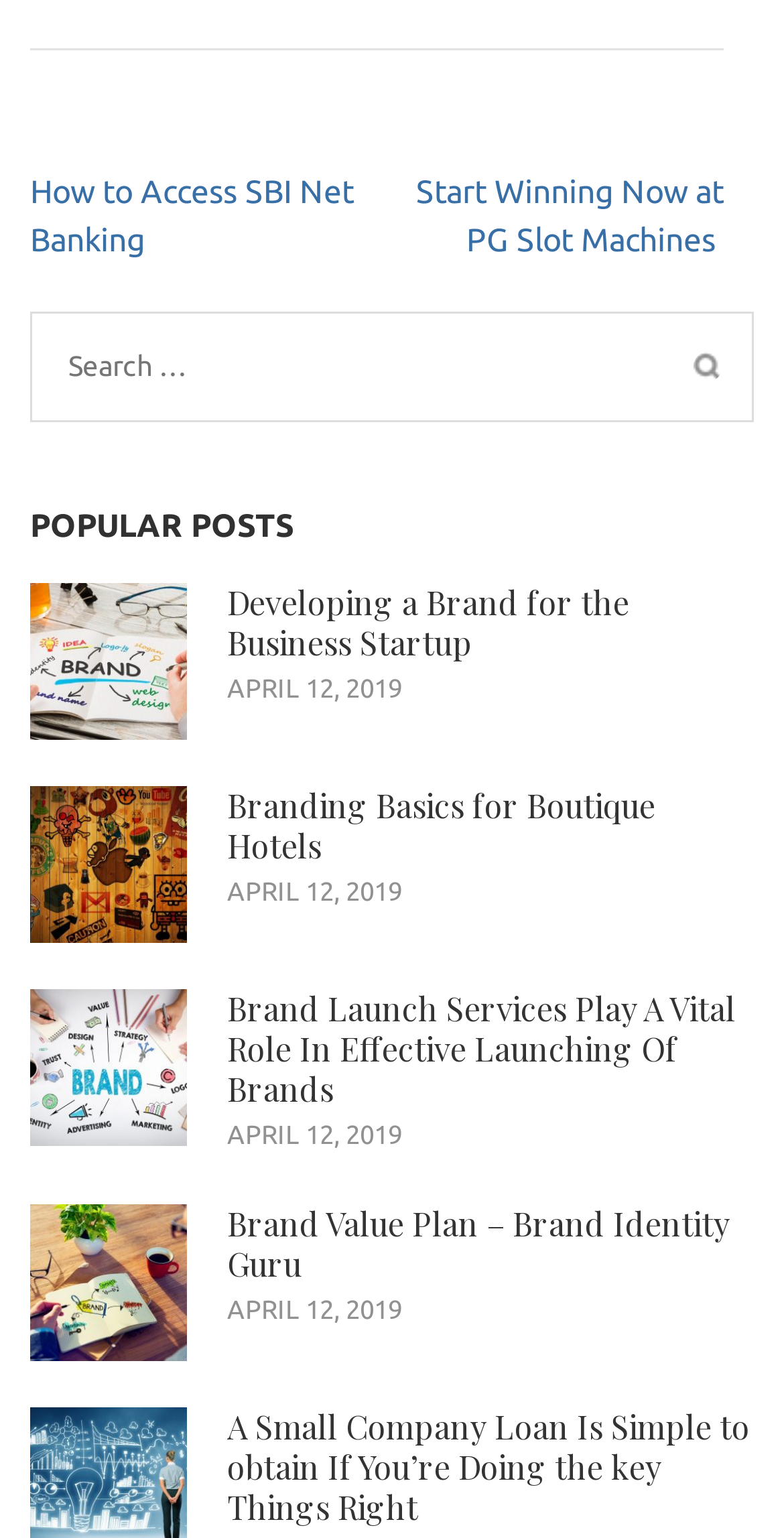Are there any navigation links on the webpage?
Look at the image and respond with a one-word or short-phrase answer.

Yes